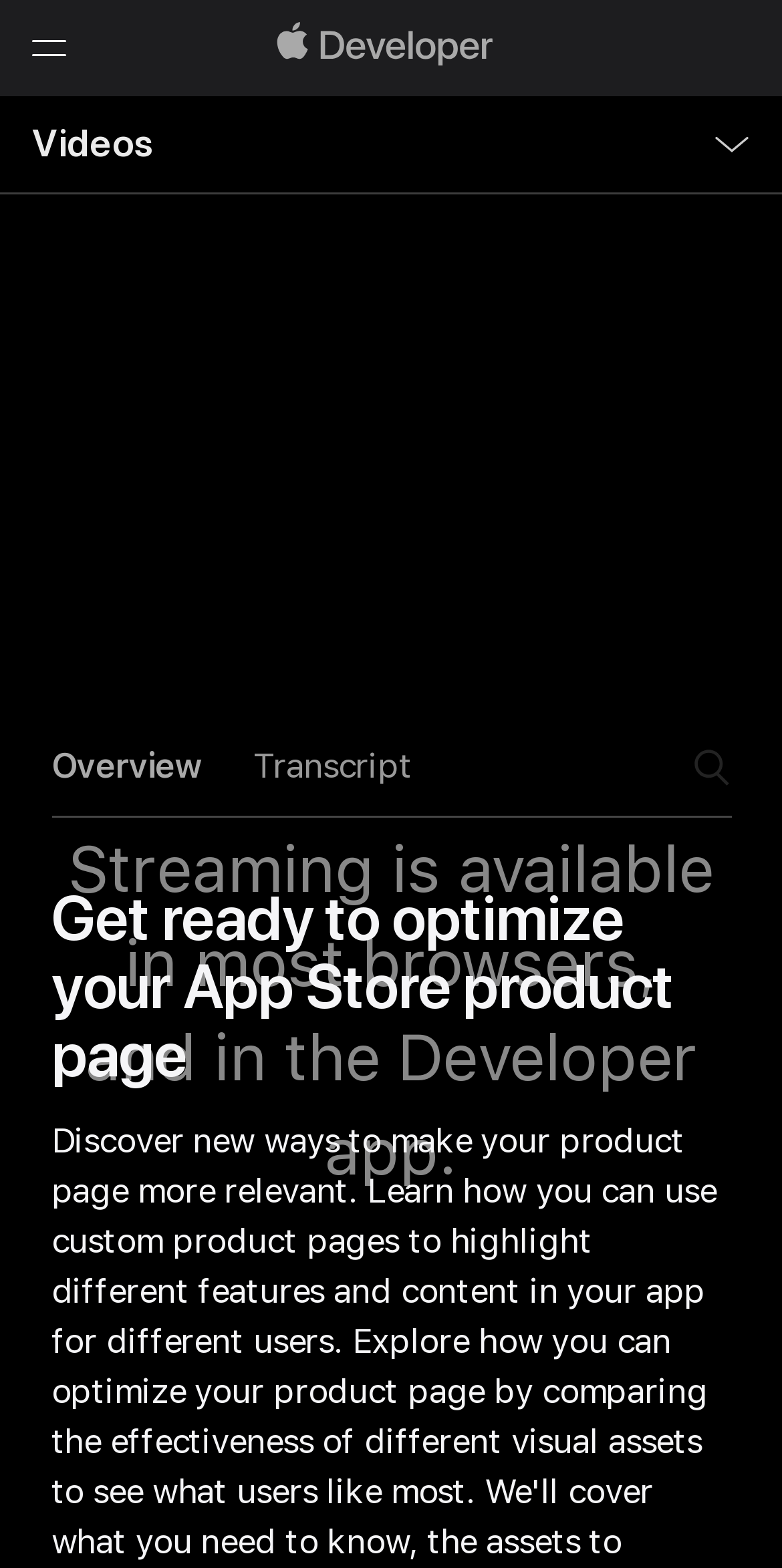Please look at the image and answer the question with a detailed explanation: How many navigation links are available?

I counted the number of StaticText elements with navigation-related text, such as 'News', 'Discover', 'Design', 'Develop', 'Distribute', and 'Support', which are located at coordinates [0.103, 0.093, 0.213, 0.119] and so on. There are 6 such elements, indicating 6 navigation links.